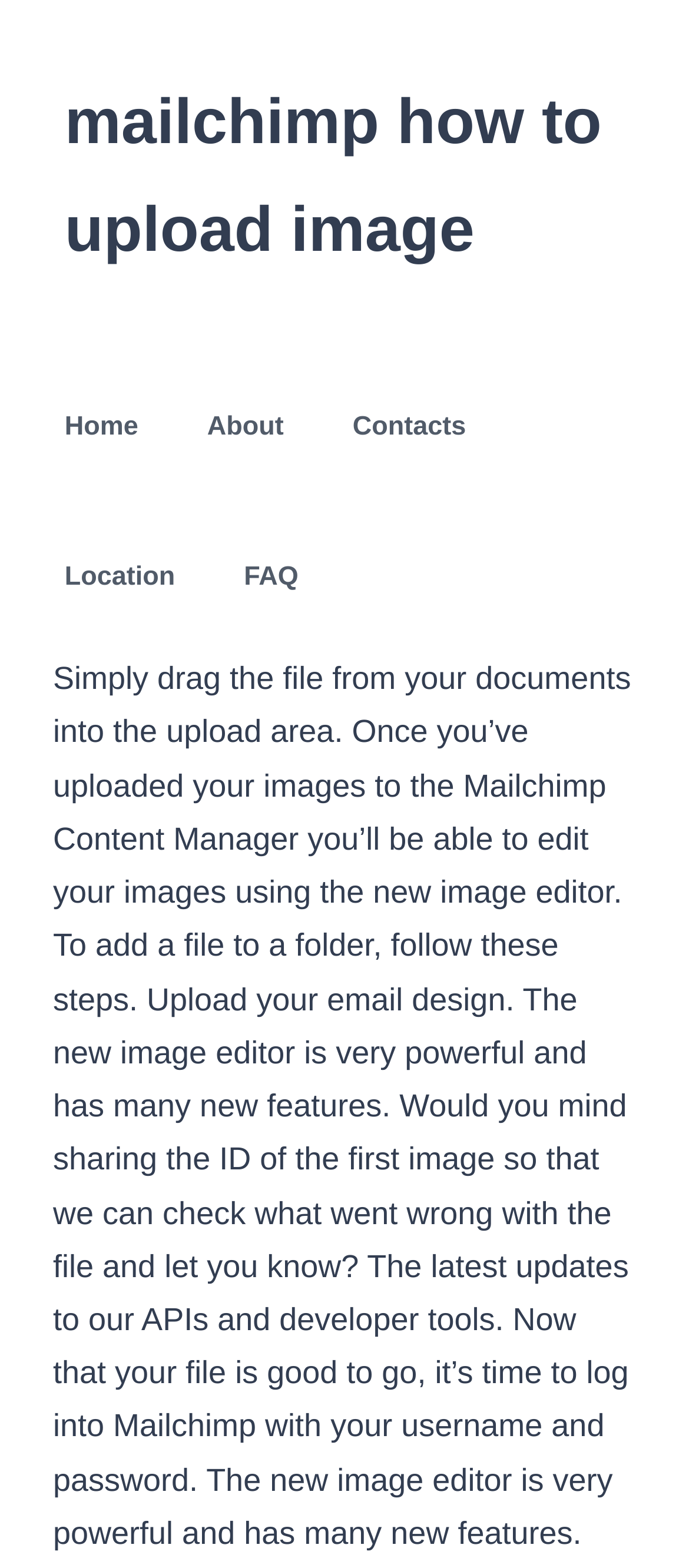With reference to the screenshot, provide a detailed response to the question below:
Is there a navigation menu?

I can see a navigation menu because there are multiple links such as 'Home', 'About', 'Contacts', 'Location', and 'FAQ' that are grouped together, indicating a navigation menu.